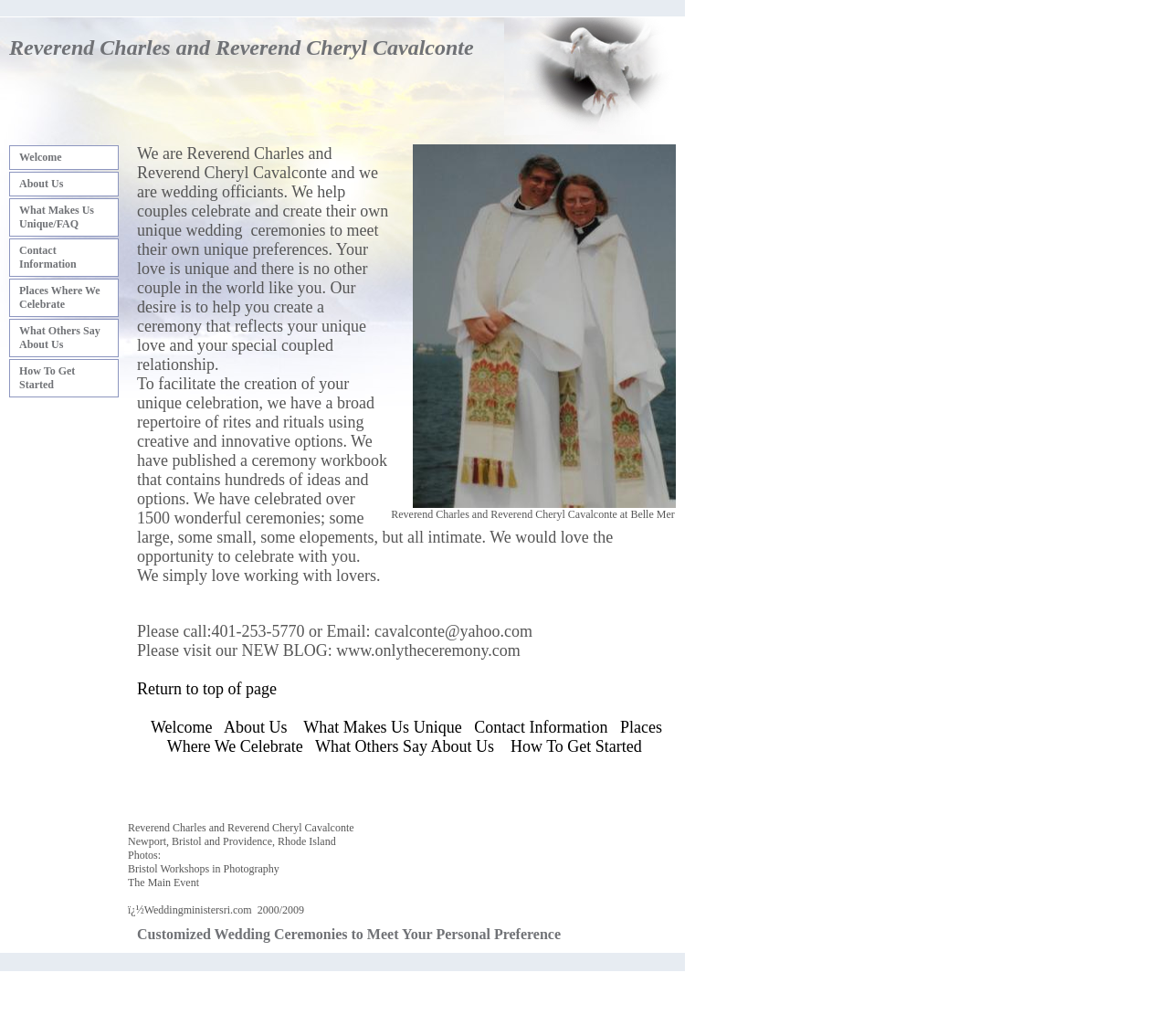Pinpoint the bounding box coordinates for the area that should be clicked to perform the following instruction: "Get started with customized wedding ceremonies".

[0.008, 0.347, 0.102, 0.384]